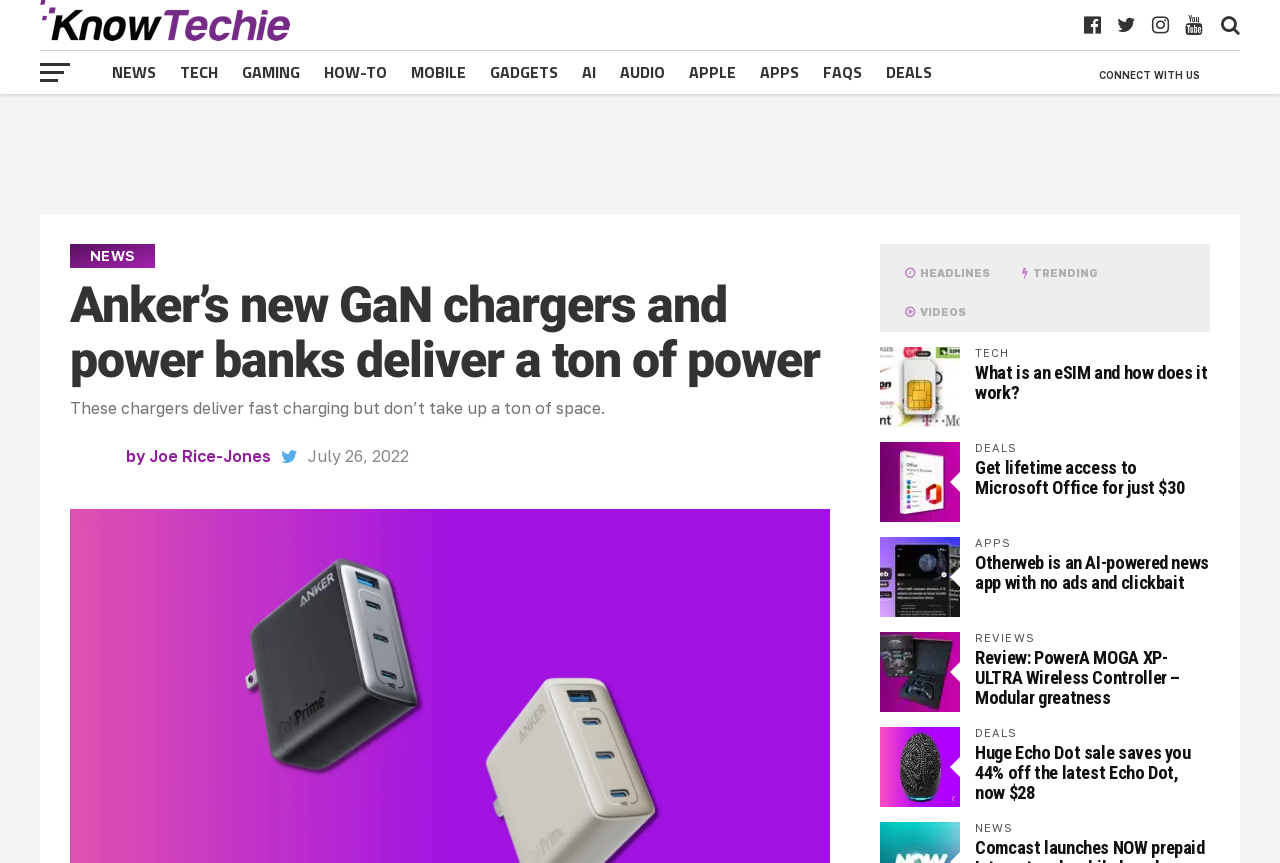Indicate the bounding box coordinates of the element that must be clicked to execute the instruction: "Click on the 'TECH' link". The coordinates should be given as four float numbers between 0 and 1, i.e., [left, top, right, bottom].

[0.131, 0.058, 0.18, 0.109]